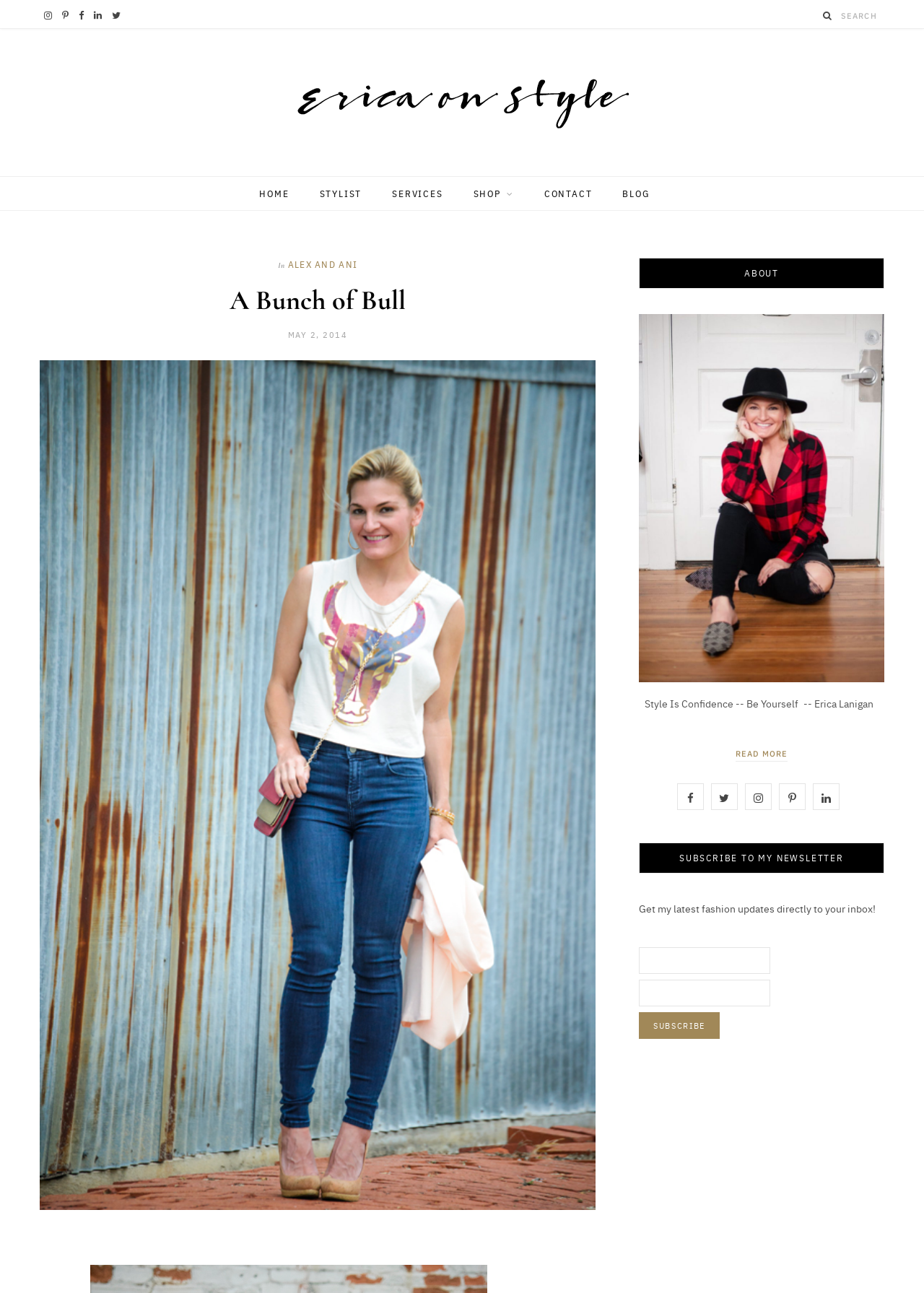Provide the bounding box coordinates of the UI element this sentence describes: "title="A Bunch of Bull"".

[0.043, 0.278, 0.645, 0.936]